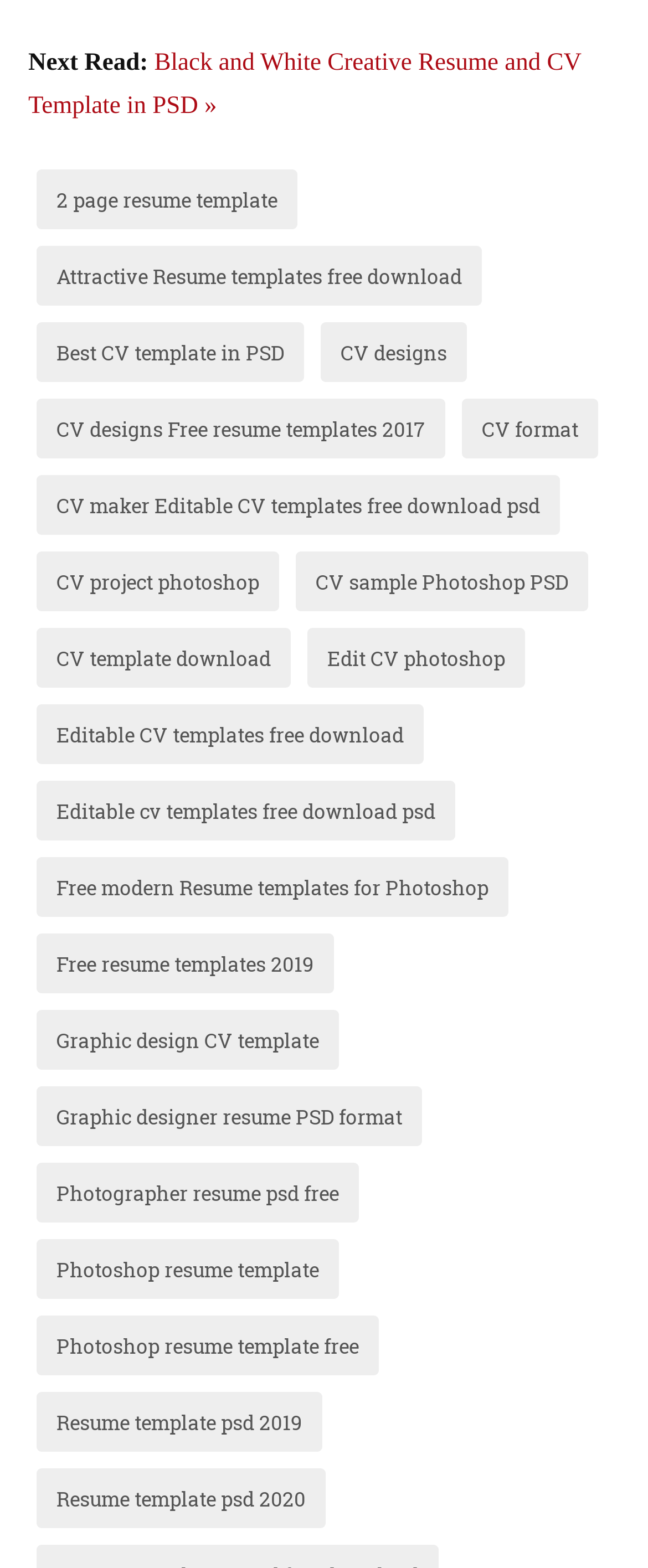Pinpoint the bounding box coordinates of the element that must be clicked to accomplish the following instruction: "Open the 'Photoshop resume template free' link". The coordinates should be in the format of four float numbers between 0 and 1, i.e., [left, top, right, bottom].

[0.087, 0.849, 0.554, 0.866]